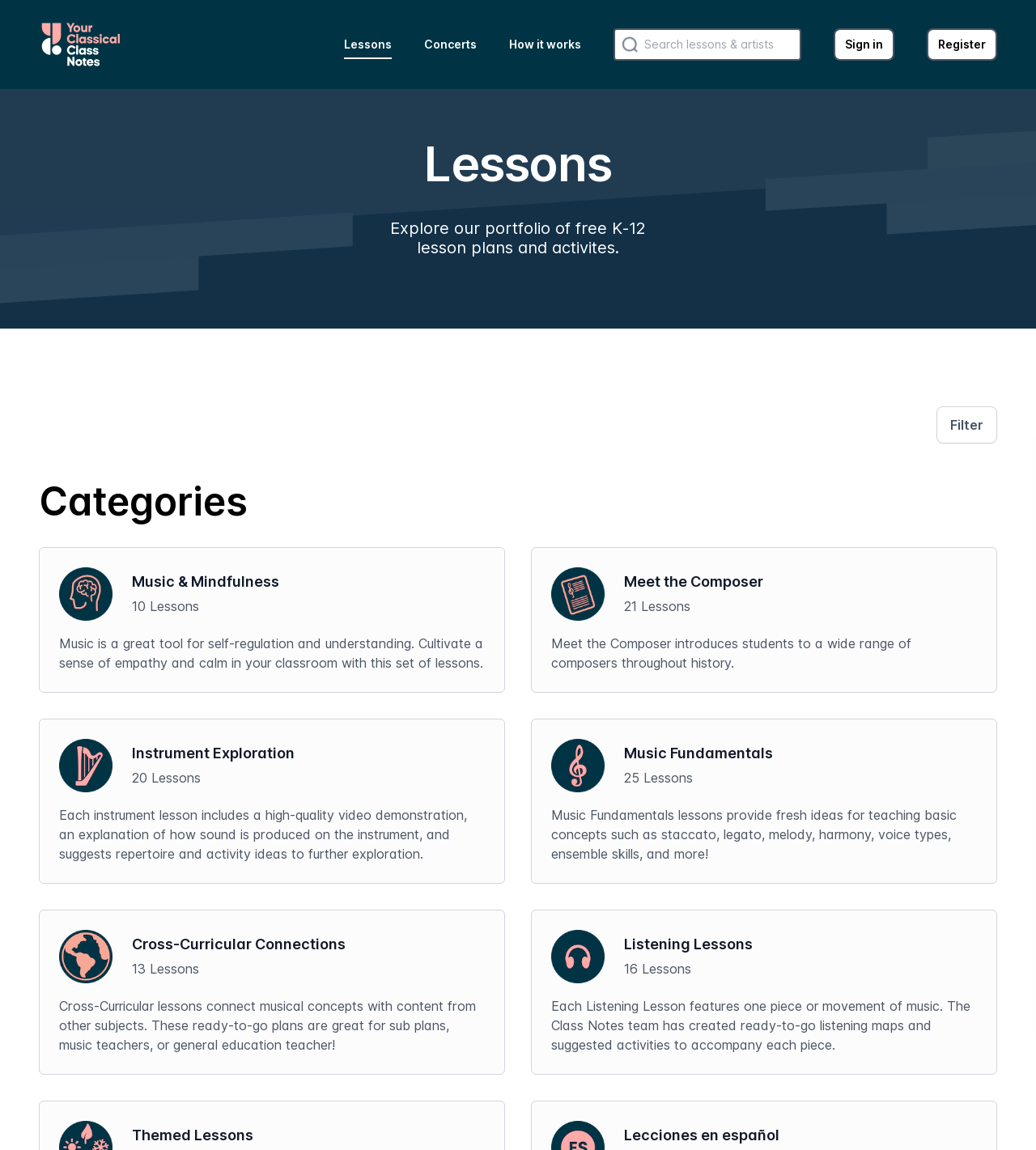What is the purpose of the 'Search icon'?
Based on the visual information, provide a detailed and comprehensive answer.

The 'Search icon' is an image element next to a search box, which suggests that it is used to initiate a search function on the website. The search box is likely used to find specific lesson plans or activities on the website.